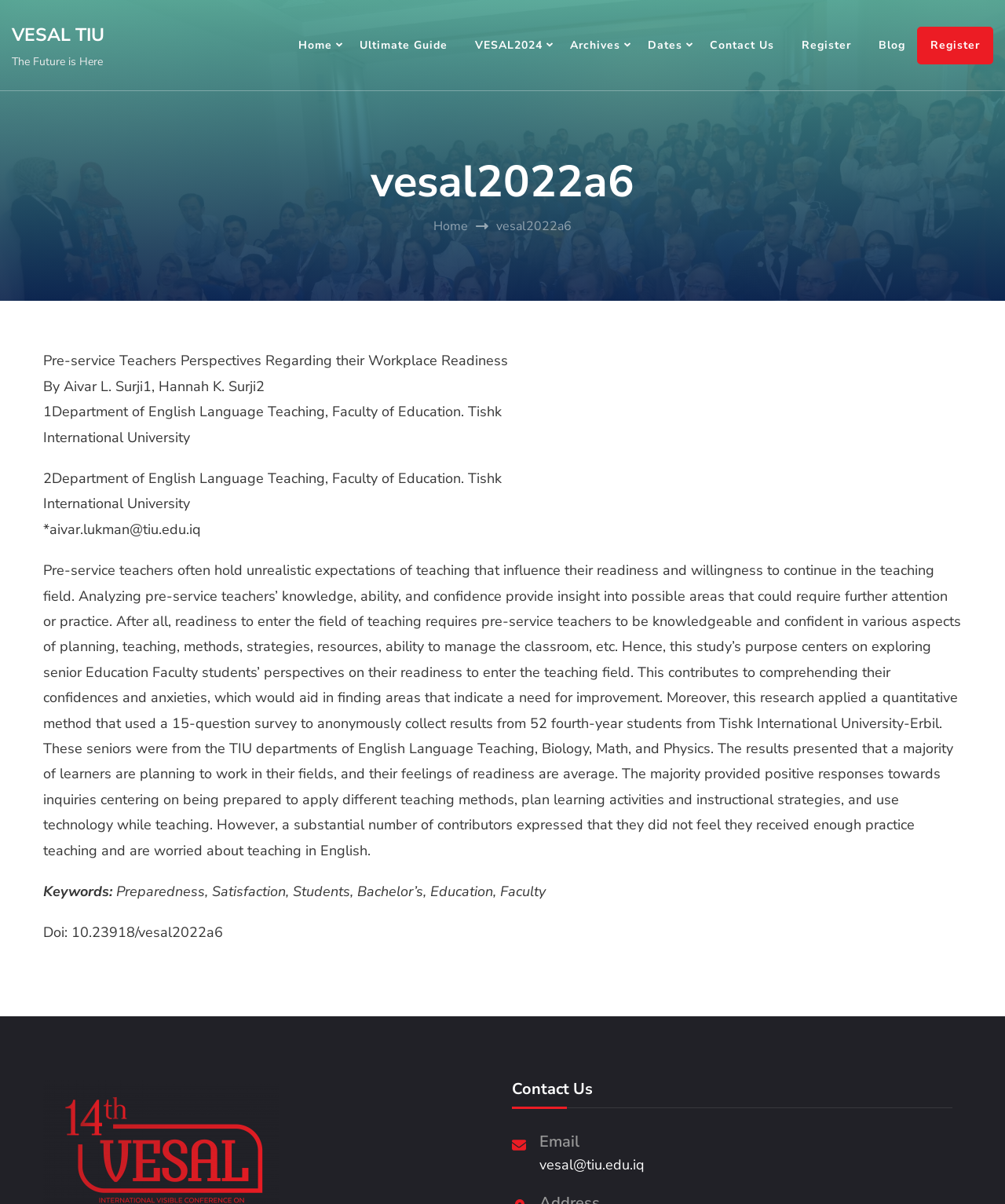Respond to the question below with a single word or phrase:
How many students participated in the survey?

52